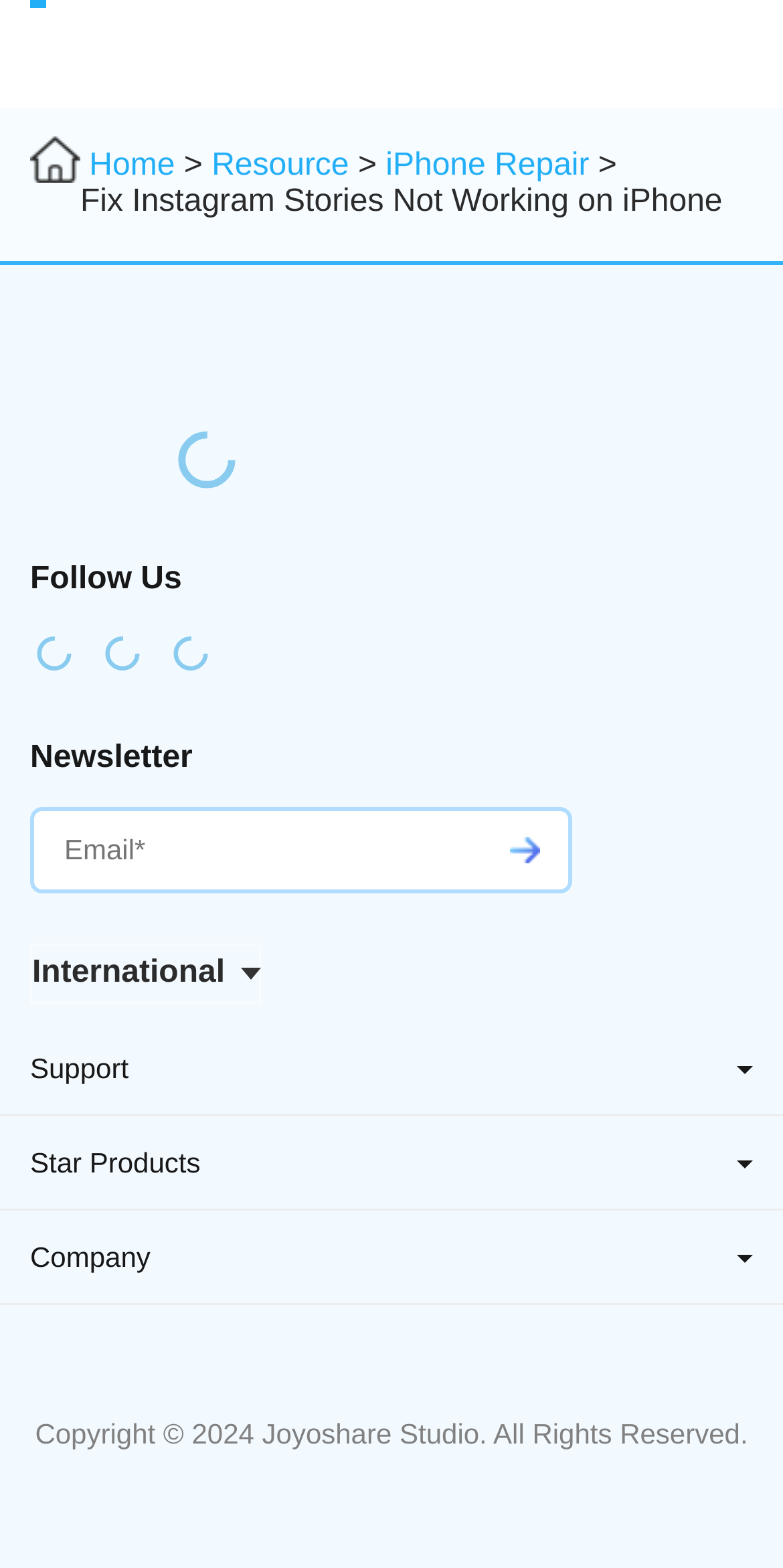Locate the bounding box coordinates of the area where you should click to accomplish the instruction: "Click on VidiKit".

[0.077, 0.771, 0.178, 0.795]